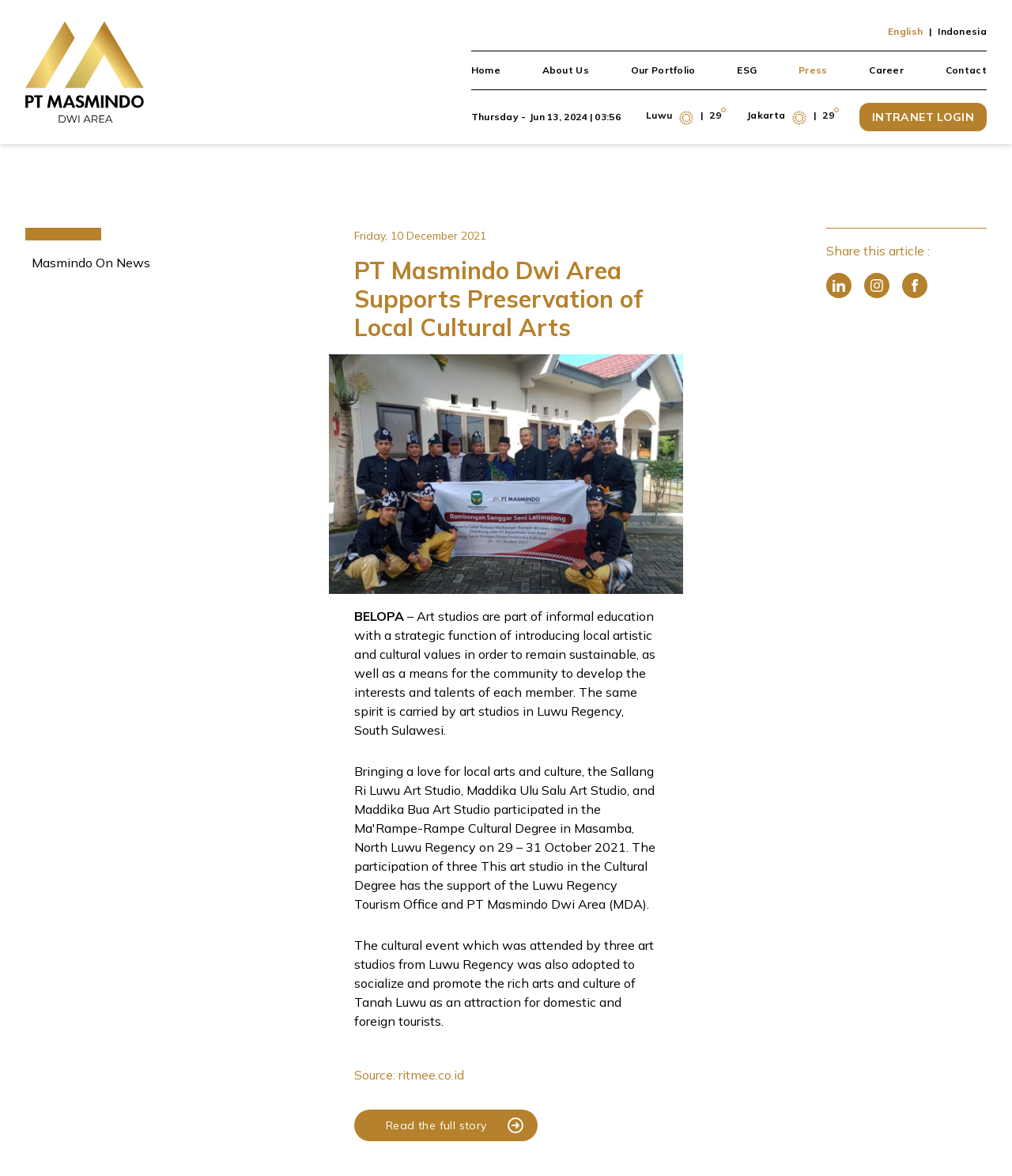What is the topic of the article?
Offer a detailed and full explanation in response to the question.

The topic of the article is obtained from the heading at the top of the webpage, which is 'PT Masmindo Dwi Area Supports Preservation of Local Cultural Arts'.